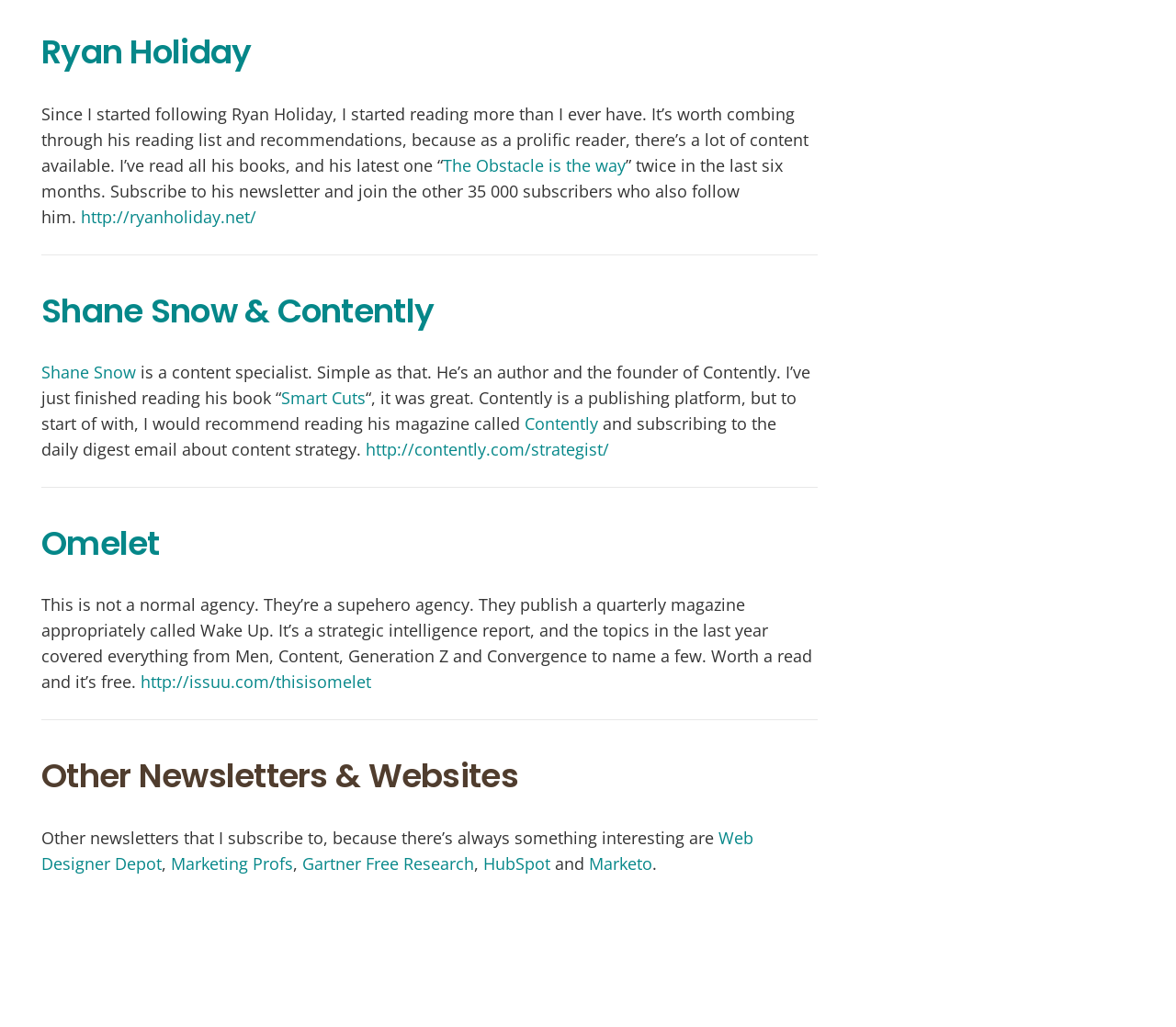Pinpoint the bounding box coordinates of the area that must be clicked to complete this instruction: "Read Shane Snow's book 'Smart Cuts'".

[0.239, 0.376, 0.311, 0.398]